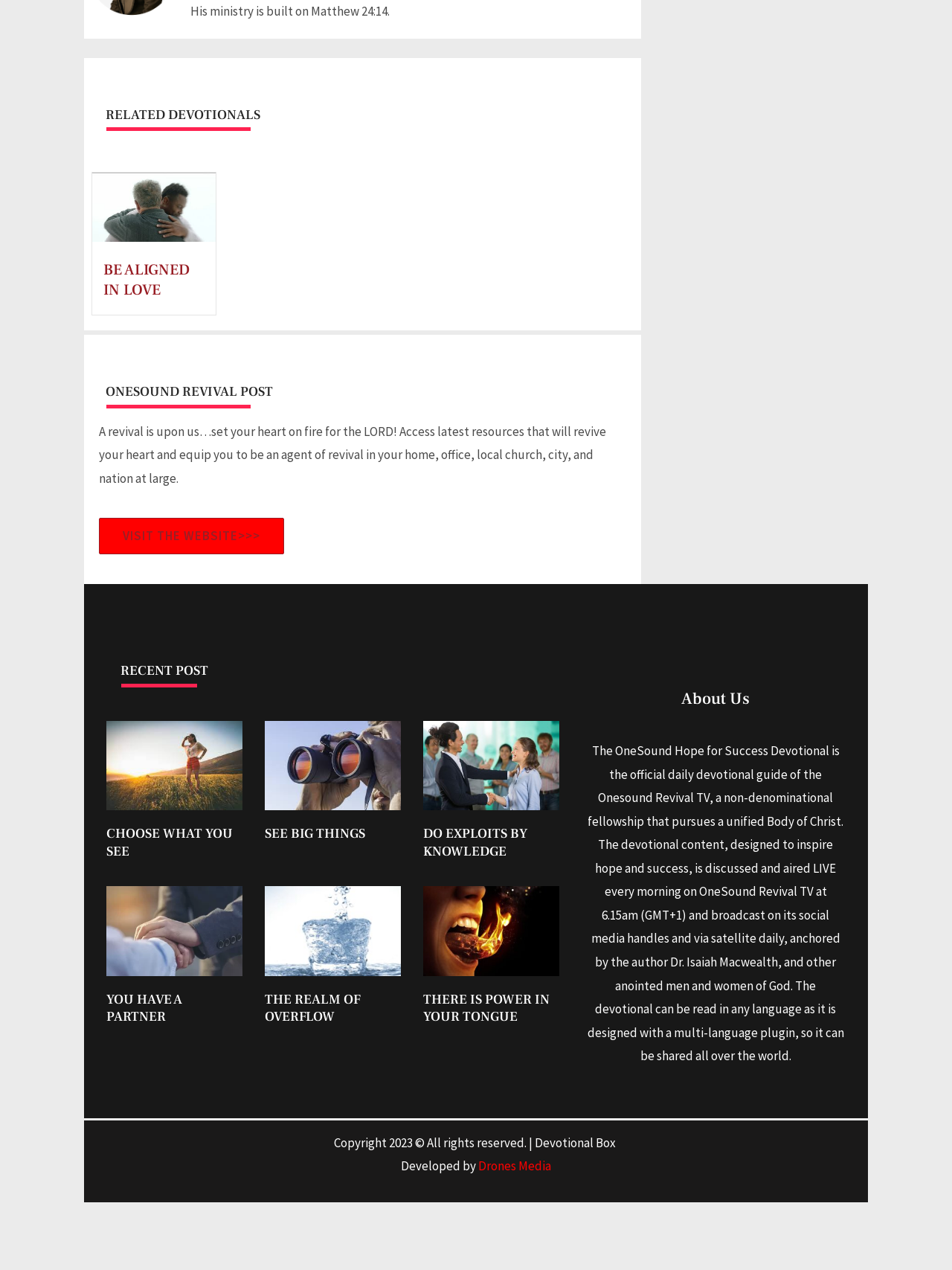Determine the bounding box coordinates for the area that should be clicked to carry out the following instruction: "Visit the website".

[0.104, 0.408, 0.299, 0.437]